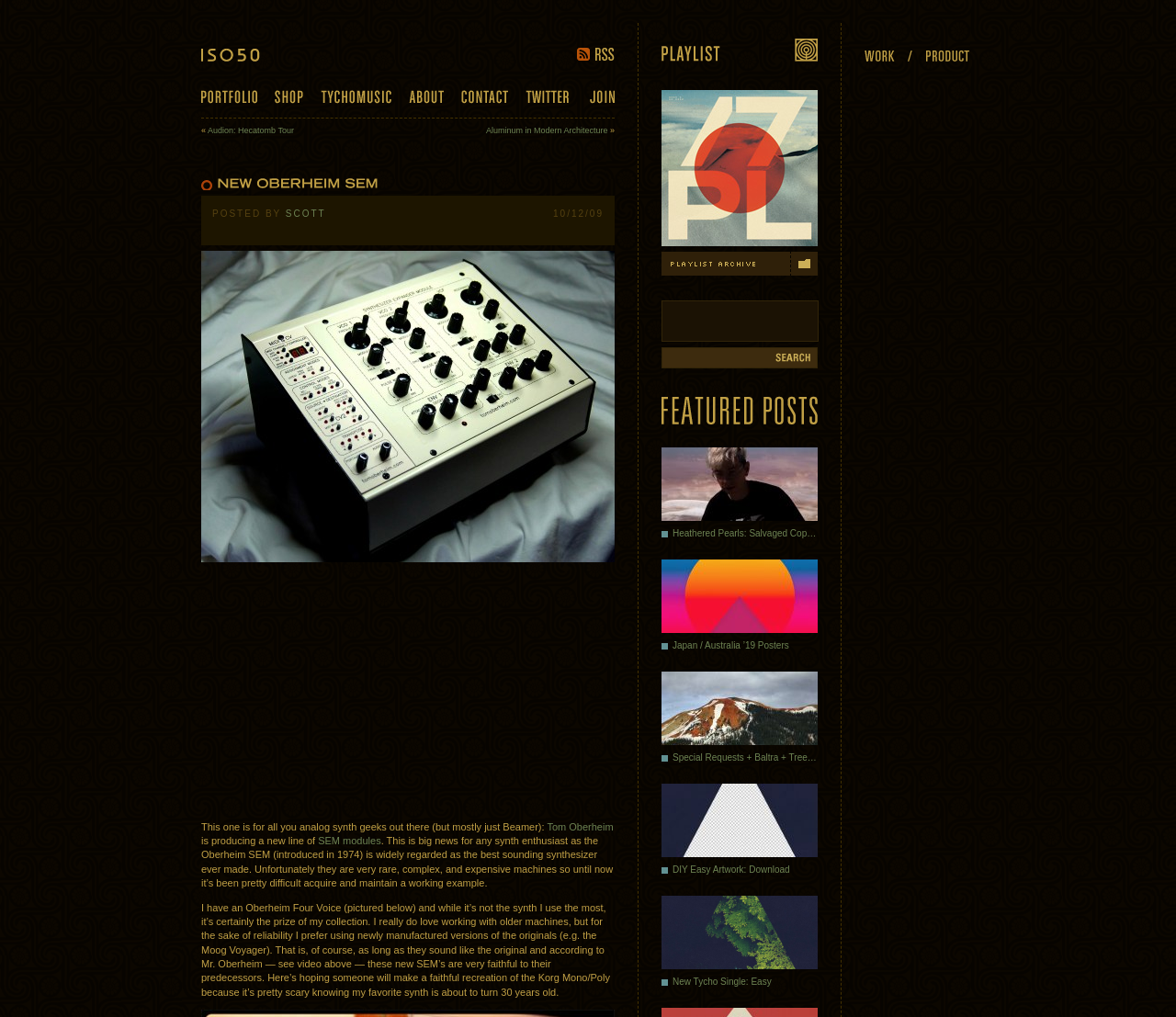Use a single word or phrase to answer the question: 
What is the name of the blog?

ISO50 Blog